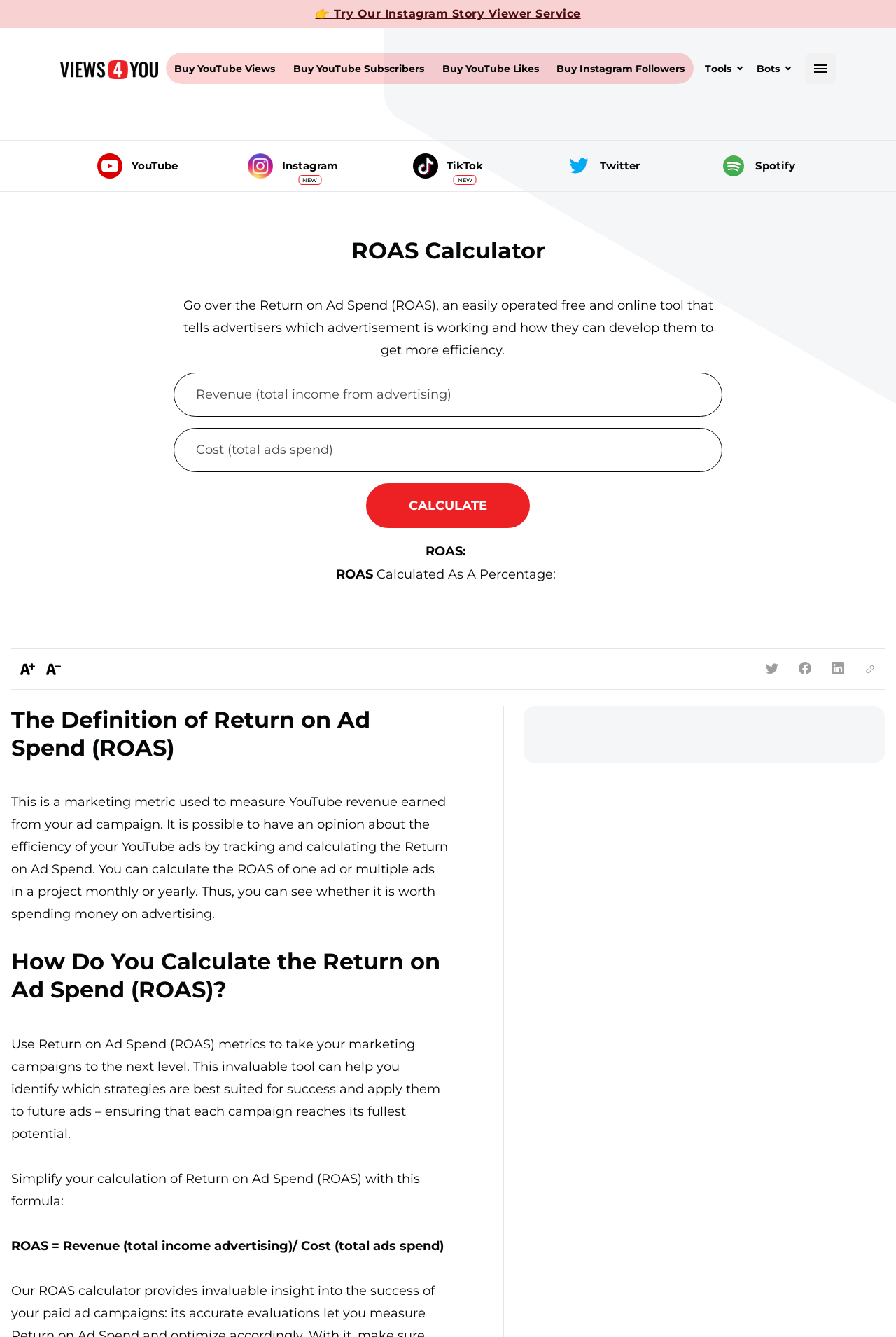Identify the bounding box coordinates of the element to click to follow this instruction: 'Click the 'icon youtube YouTube' button'. Ensure the coordinates are four float values between 0 and 1, provided as [left, top, right, bottom].

[0.093, 0.112, 0.214, 0.136]